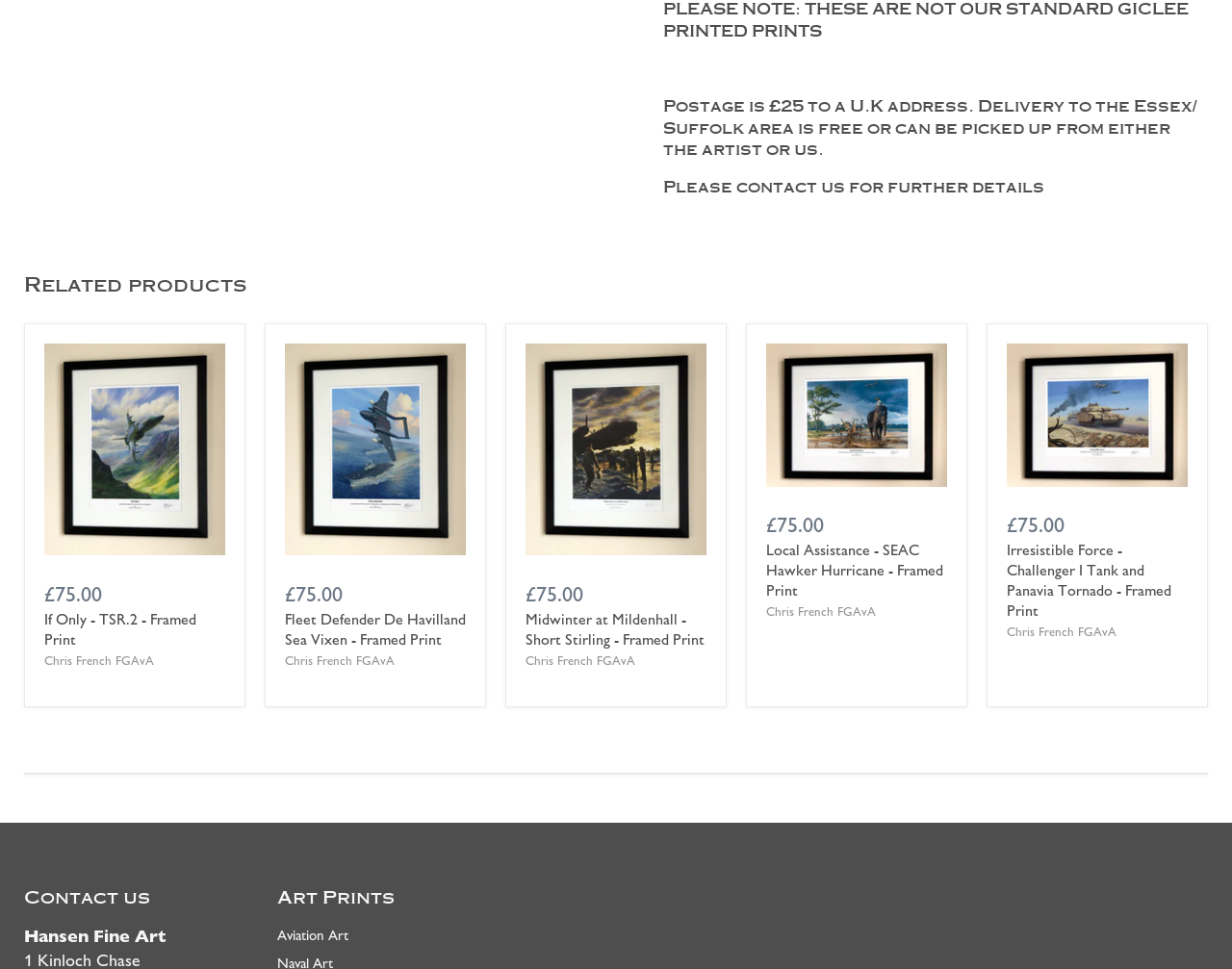Find the bounding box coordinates of the clickable region needed to perform the following instruction: "Go to Aviation Art". The coordinates should be provided as four float numbers between 0 and 1, i.e., [left, top, right, bottom].

[0.225, 0.956, 0.283, 0.974]